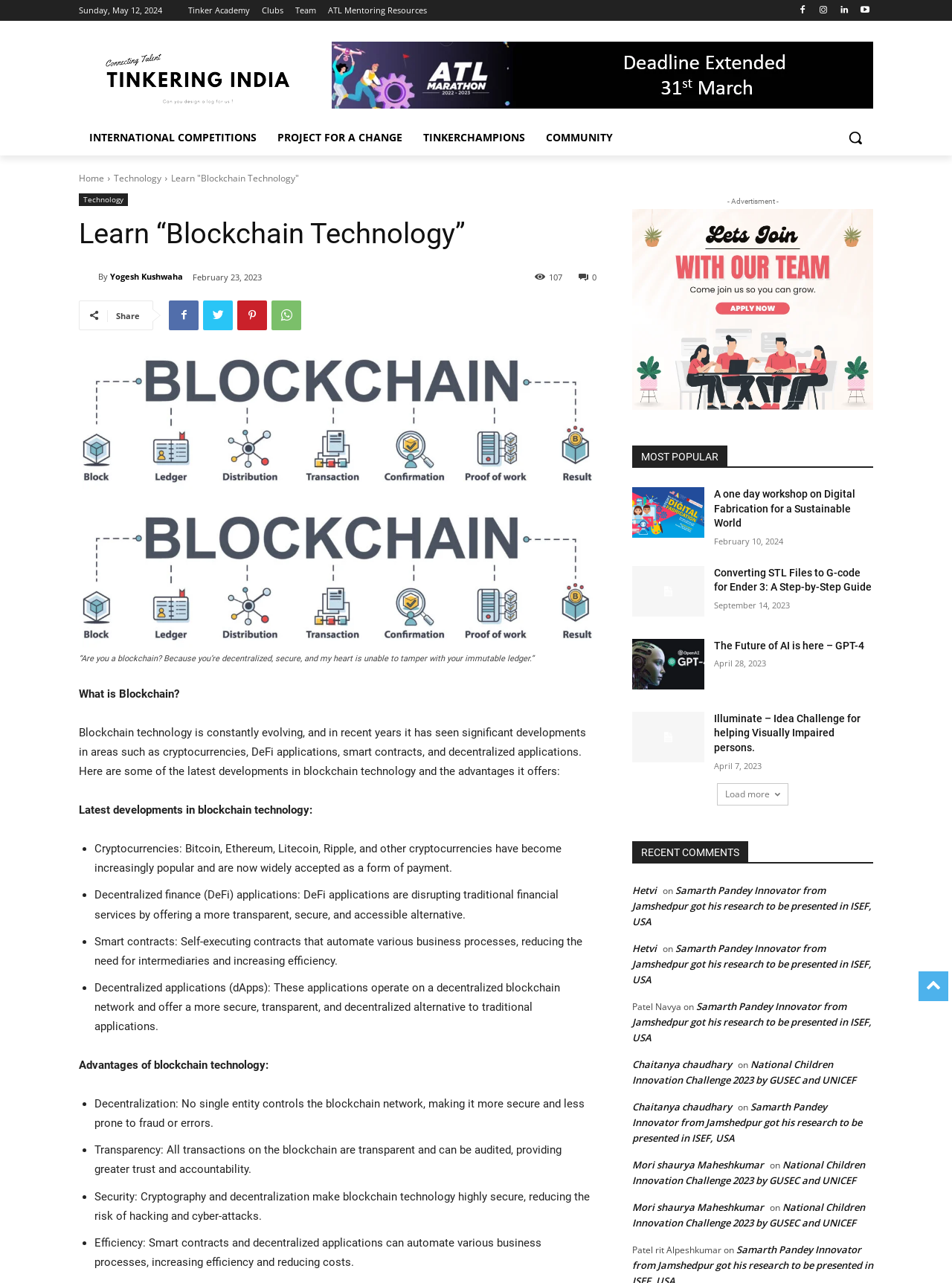Using floating point numbers between 0 and 1, provide the bounding box coordinates in the format (top-left x, top-left y, bottom-right x, bottom-right y). Locate the UI element described here: Home

[0.083, 0.134, 0.109, 0.144]